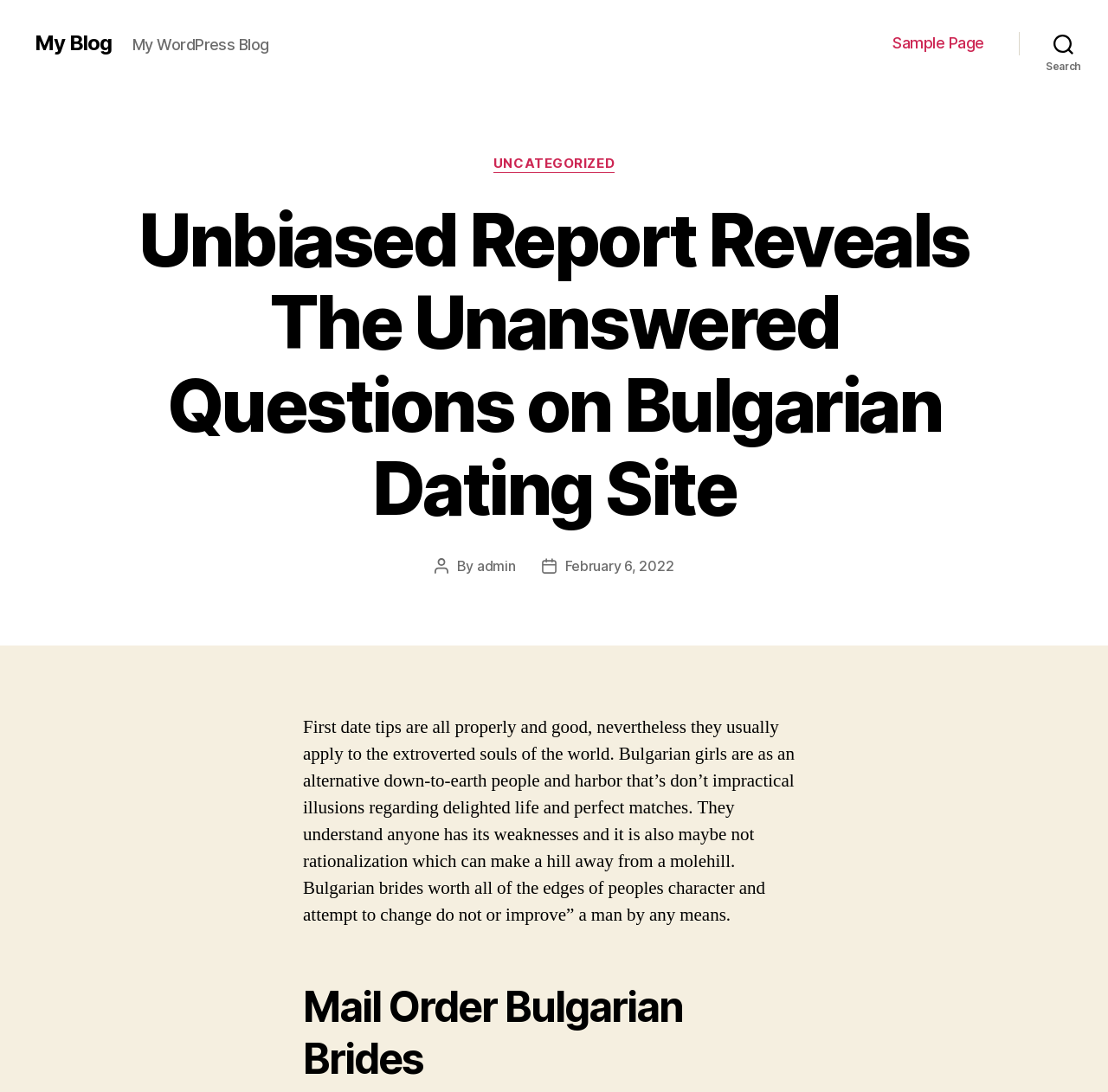Who is the author of the post?
Answer the question in as much detail as possible.

The author of the post can be found in the header section of the webpage, where it says 'Post author' followed by a link to 'admin'.